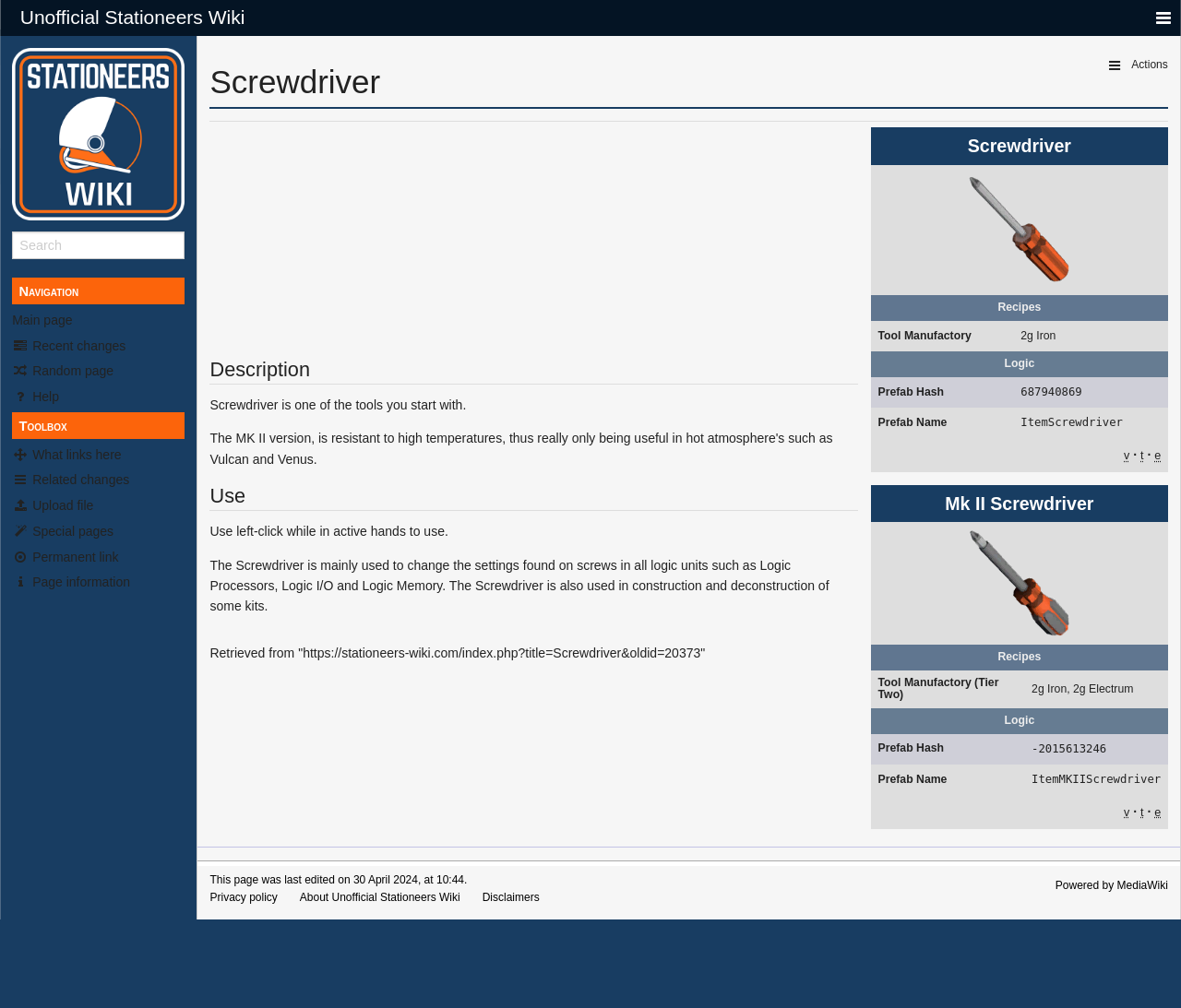Please specify the coordinates of the bounding box for the element that should be clicked to carry out this instruction: "View the Screwdriver item". The coordinates must be four float numbers between 0 and 1, formatted as [left, top, right, bottom].

[0.813, 0.221, 0.913, 0.234]